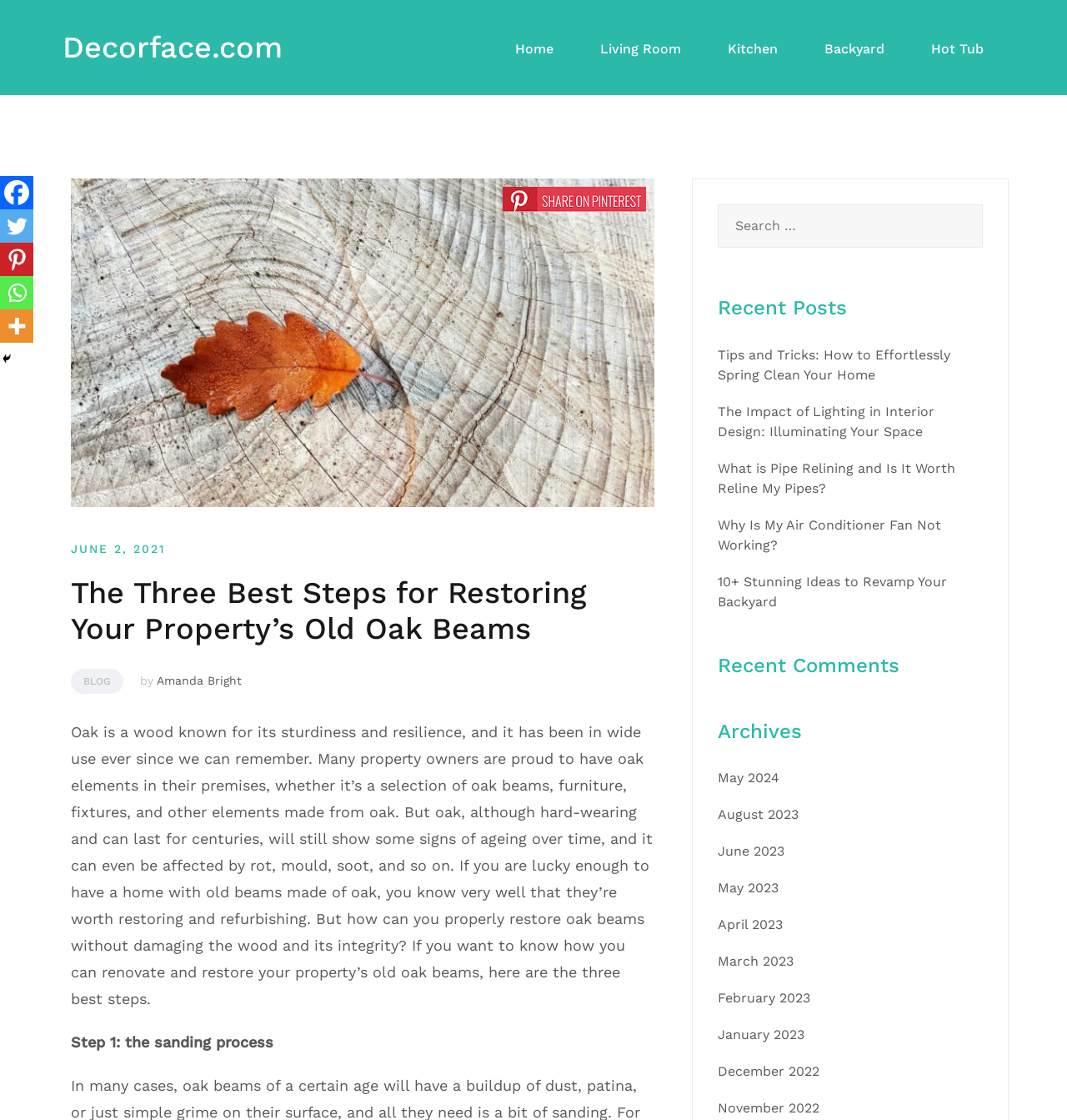Can you give a comprehensive explanation to the question given the content of the image?
What is the purpose of the sanding process?

The sanding process is mentioned as Step 1 in the text, which is part of the process of restoring old oak beams, as stated in the static text 'If you want to know how you can renovate and restore your property’s old oak beams, here are the three best steps.'